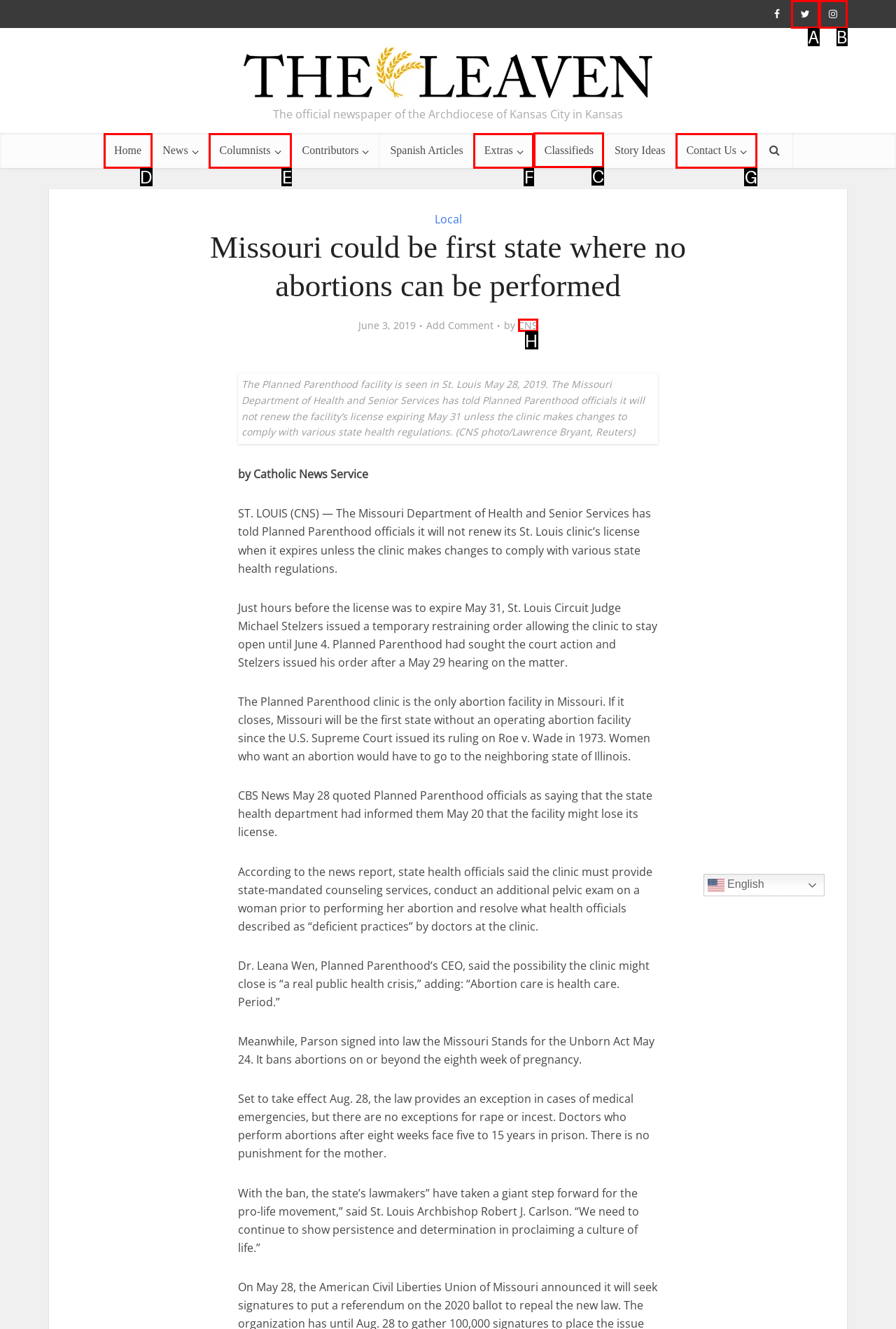Identify the letter of the UI element you should interact with to perform the task: View the Classifieds page
Reply with the appropriate letter of the option.

C